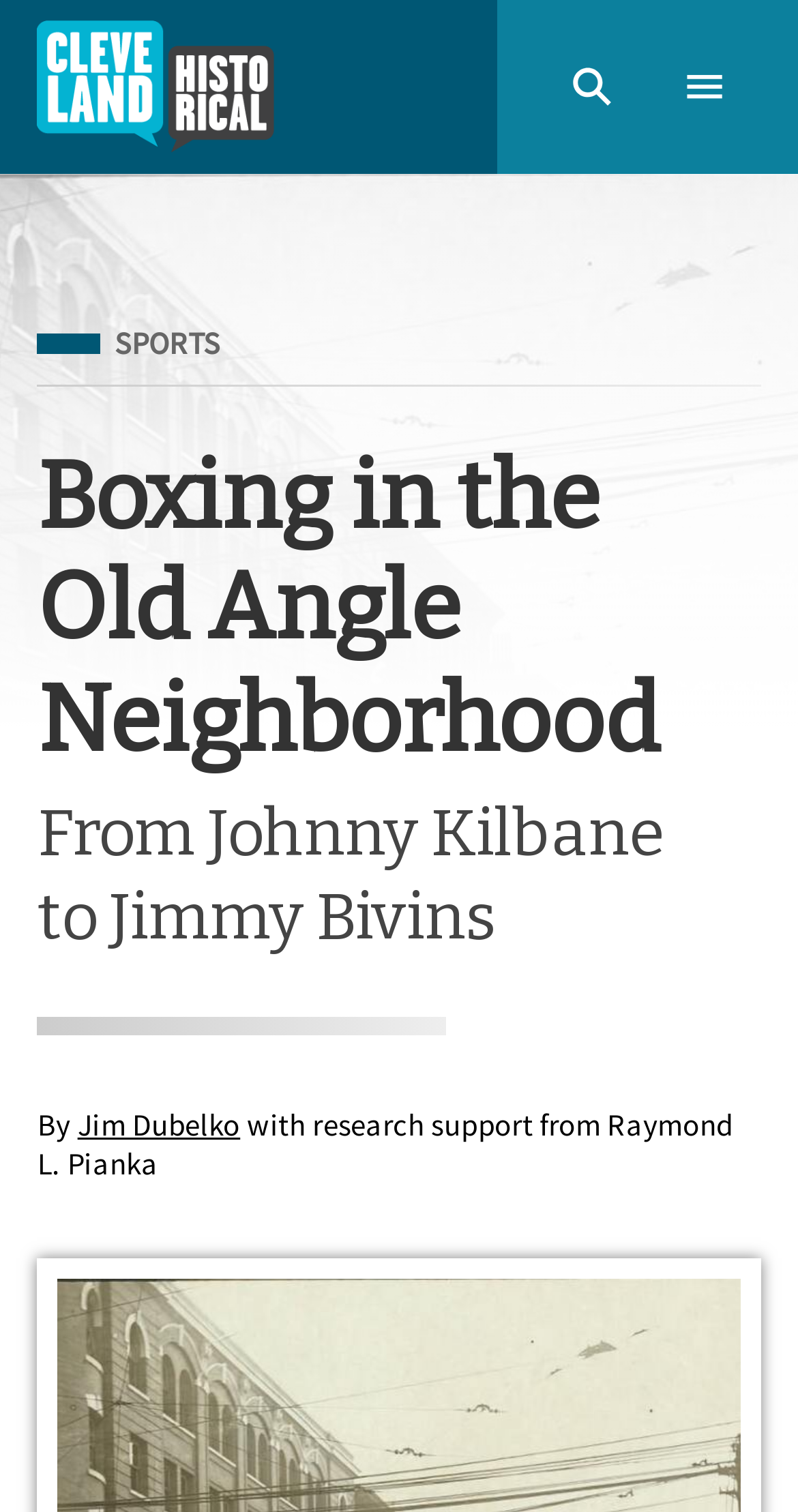Provide an in-depth description of the elements and layout of the webpage.

The webpage is about the history of Boxing in the Old Angle Neighborhood, an historic Irish neighborhood located on Cleveland's near west side. At the top of the page, there is a main navigation section that spans the entire width of the page. Within this section, there are three elements aligned horizontally: a link to the "Home" page on the left, a "Search" button in the middle, and a "Menu" button on the right. The "Home" link features the Cleveland Historical Logo, while the "Search" and "Menu" buttons have their respective icons.

Below the navigation section, there is a heading that reads "Boxing in the Old Angle Neighborhood" in a large font, taking up most of the page width. Underneath the heading, there is a subheading that says "From Johnny Kilbane to Jimmy Bivins". The author of the article, Jim Dubelko, is credited along with research support from Raymond L. Pianka, all presented in a single line.

On the top-right corner of the page, there is a "Filed Under" label, followed by a link to the "SPORTS" category.